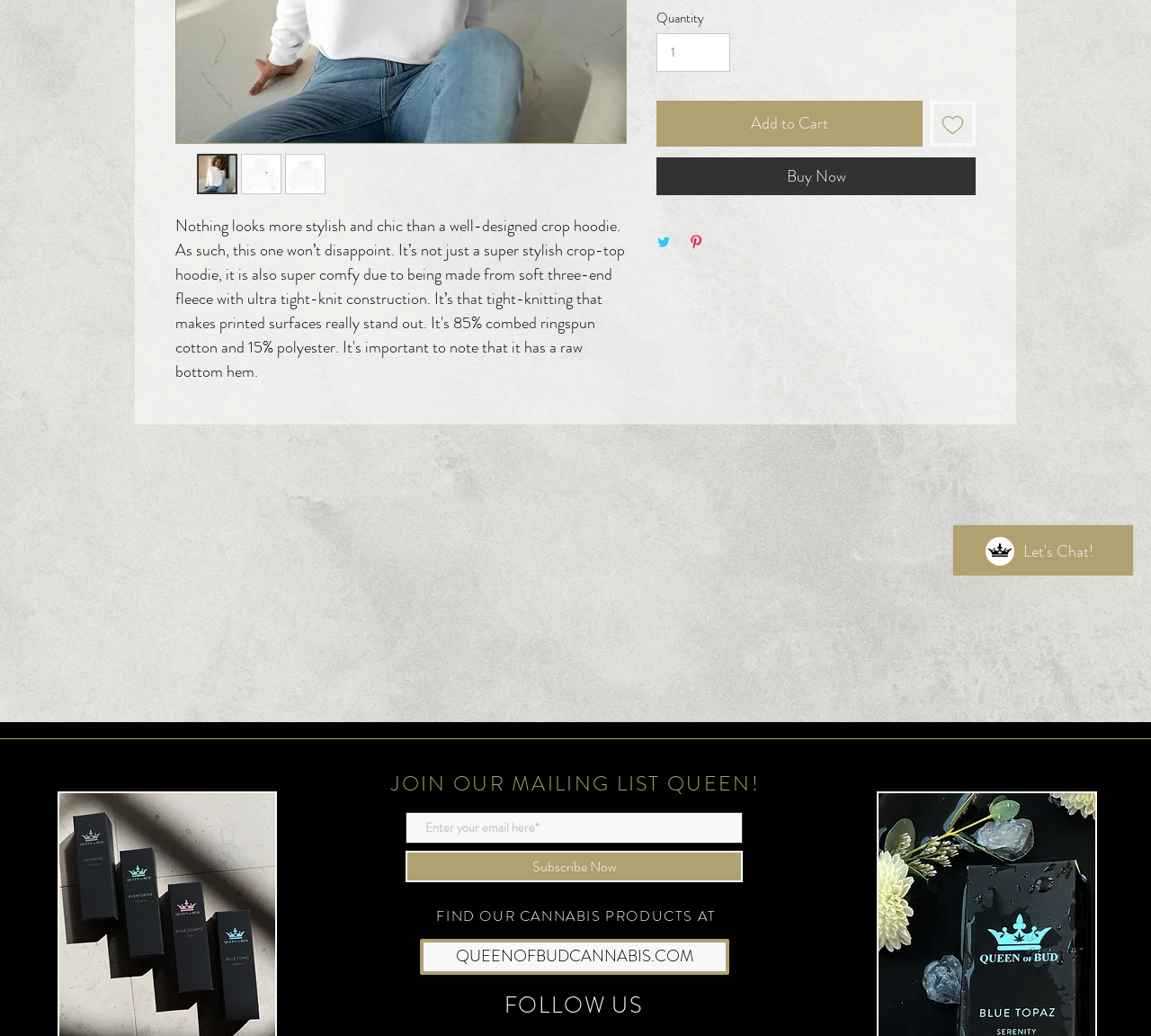Bounding box coordinates are specified in the format (top-left x, top-left y, bottom-right x, bottom-right y). All values are floating point numbers bounded between 0 and 1. Please provide the bounding box coordinate of the region this sentence describes: Subscribe Now

[0.352, 0.822, 0.645, 0.852]